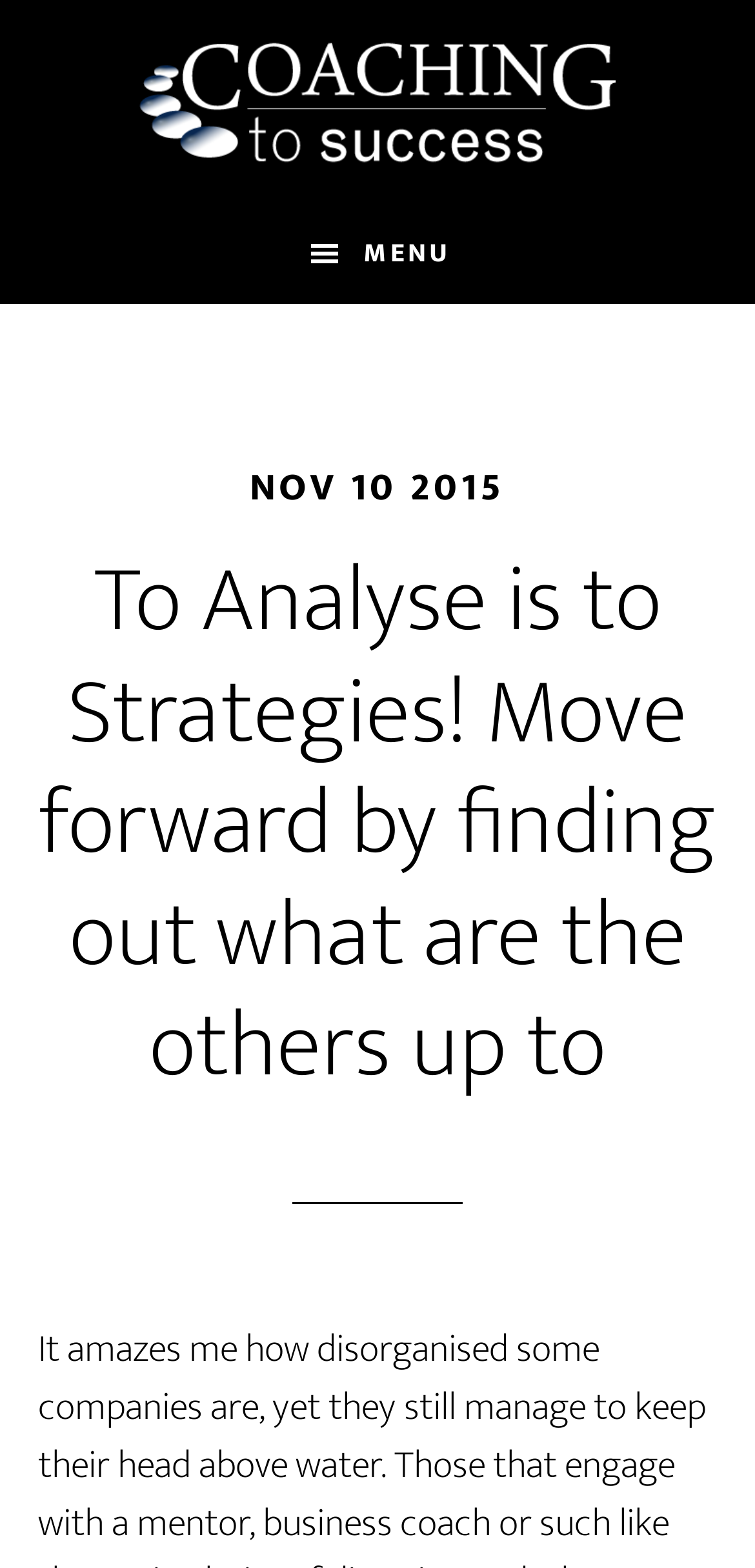Summarize the webpage comprehensively, mentioning all visible components.

The webpage appears to be a blog or article page focused on coaching and strategy. At the top-left corner, there is a "Skip to main content" link, followed by a prominent link "COACHING TO SUCCESS" that spans almost the entire width of the page. 

To the right of the "COACHING TO SUCCESS" link, there is a menu button with a hamburger icon. When expanded, the menu contains a header section that takes up most of the page's height. Within this header section, there is a timestamp "NOV 10 2015" displayed prominently, and a main heading that reads "To Analyse is to Strategies! Move forward by finding out what are the others up to". This heading is positioned below the timestamp and spans almost the entire width of the page.